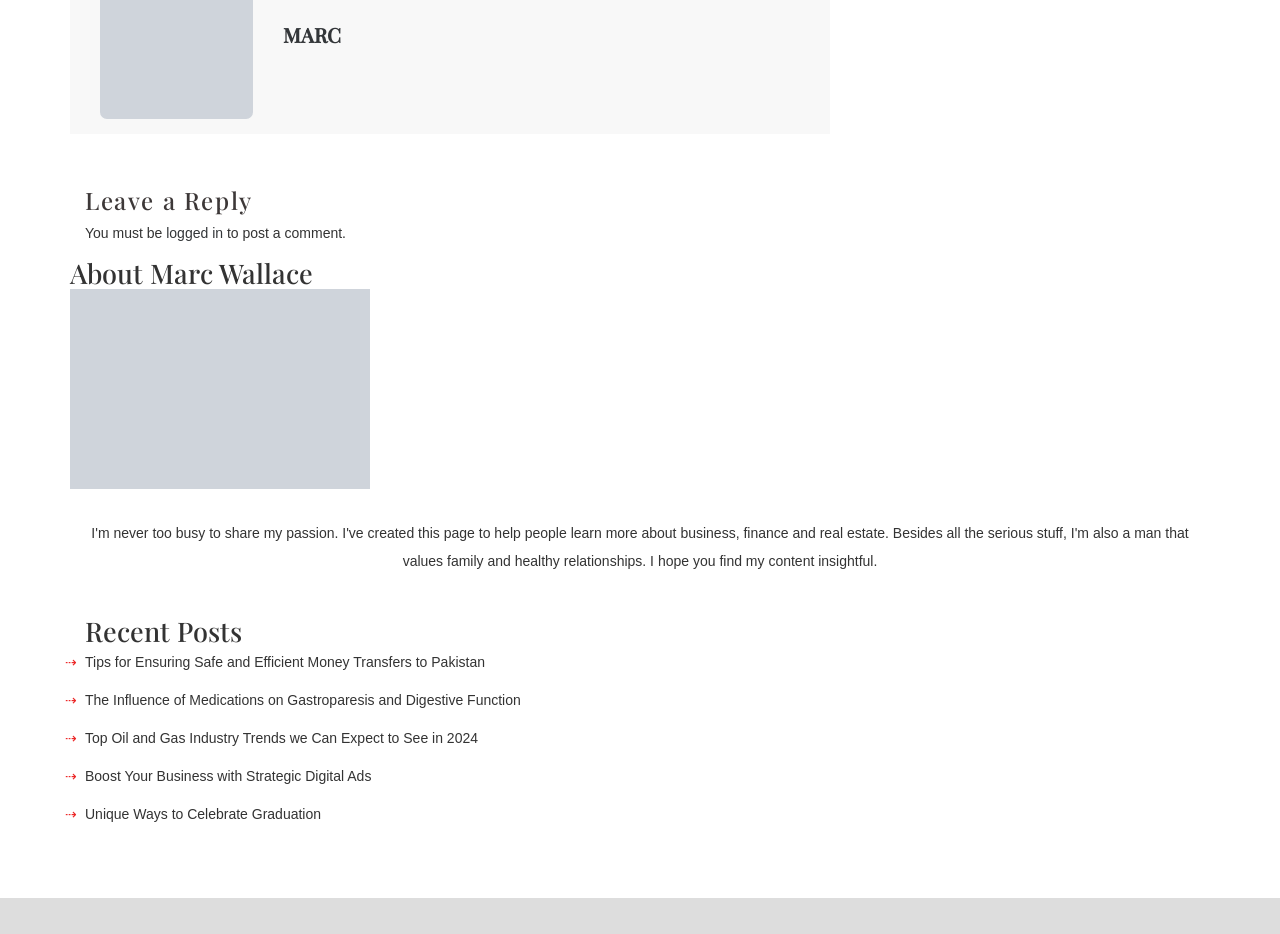What is the topic of the first recent post? Look at the image and give a one-word or short phrase answer.

Money Transfers to Pakistan